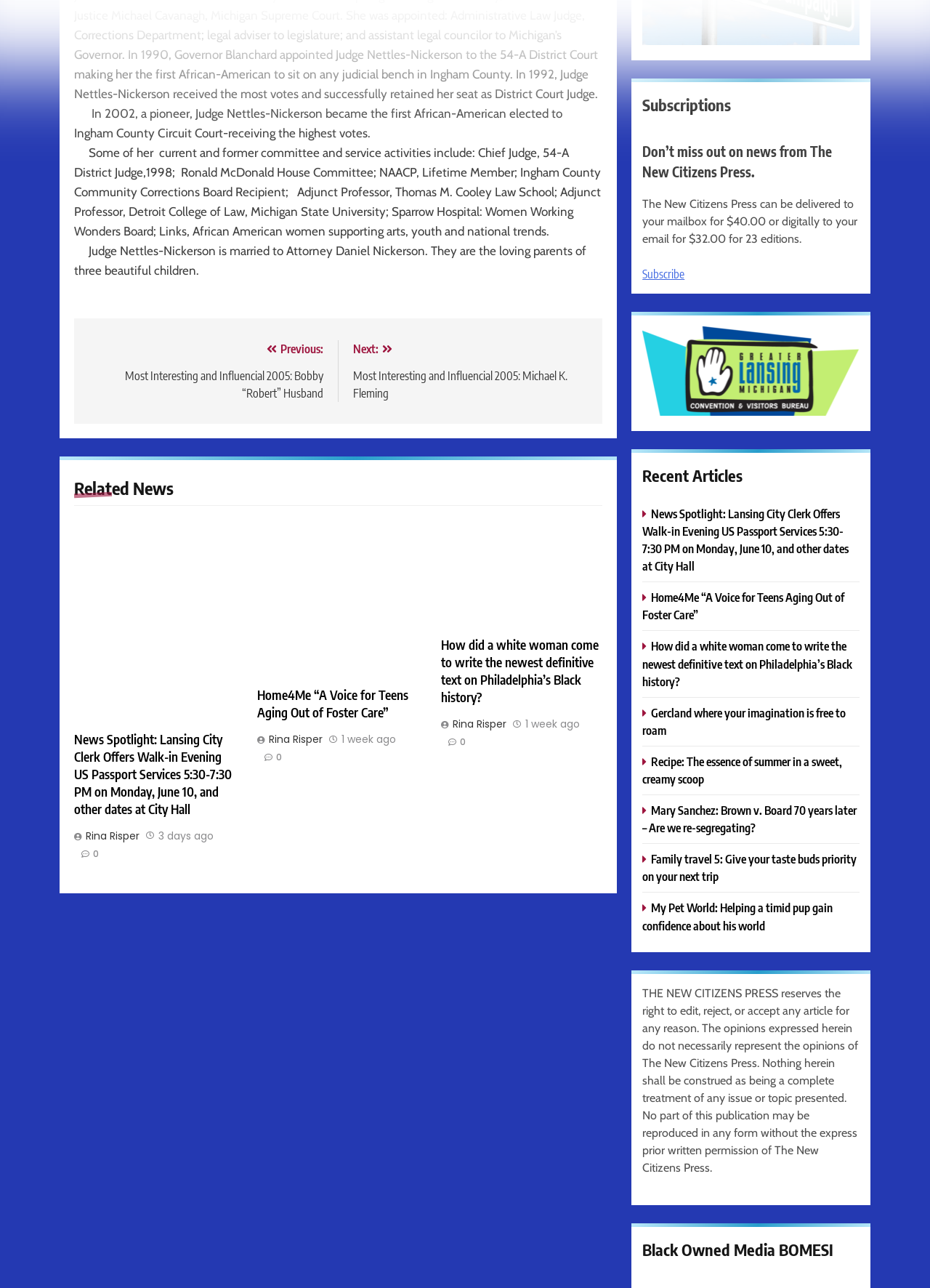Please identify the bounding box coordinates of the element I should click to complete this instruction: 'Subscribe to The New Citizens Press'. The coordinates should be given as four float numbers between 0 and 1, like this: [left, top, right, bottom].

[0.691, 0.207, 0.736, 0.219]